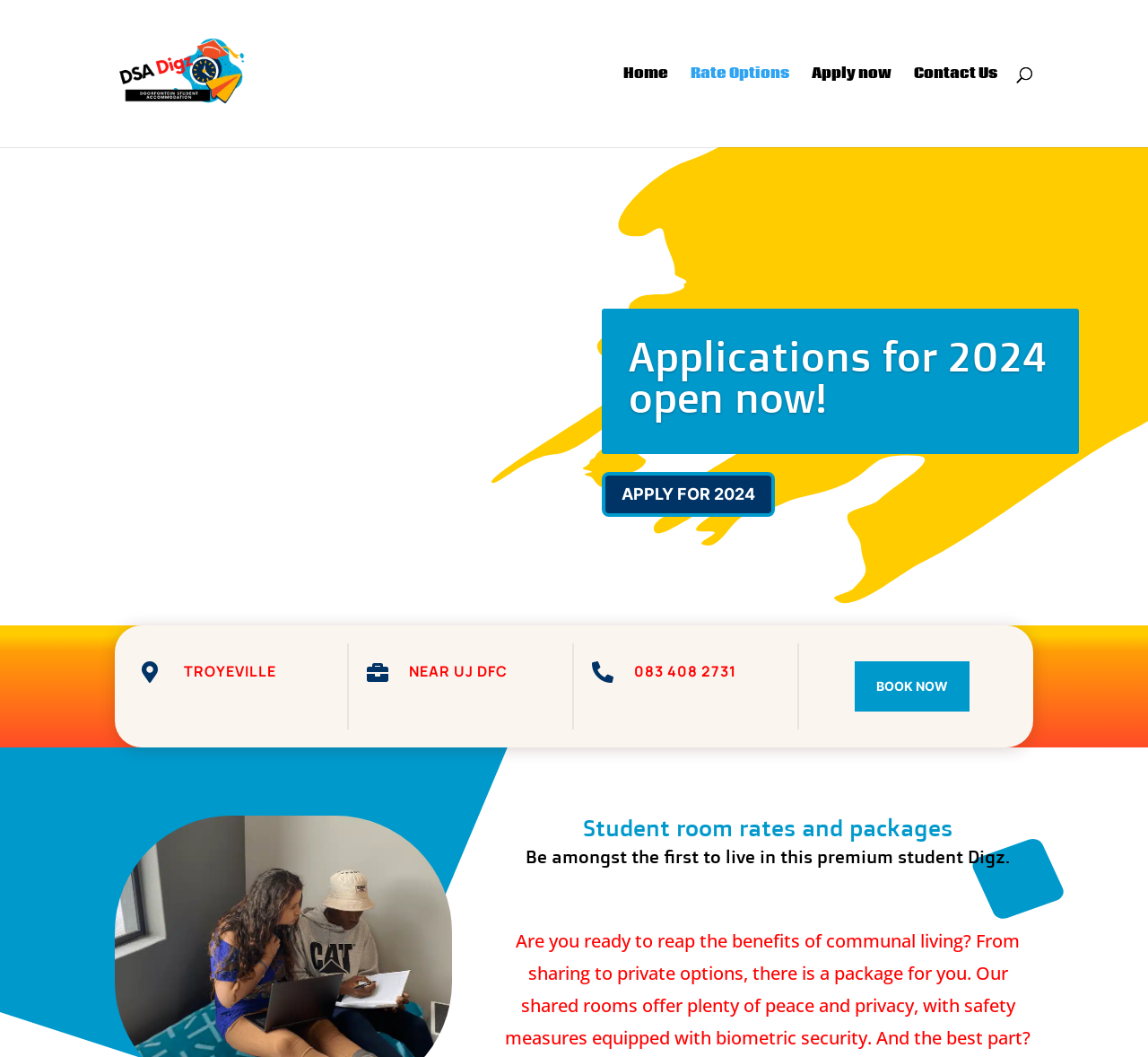Indicate the bounding box coordinates of the element that must be clicked to execute the instruction: "Contact us". The coordinates should be given as four float numbers between 0 and 1, i.e., [left, top, right, bottom].

[0.796, 0.064, 0.869, 0.139]